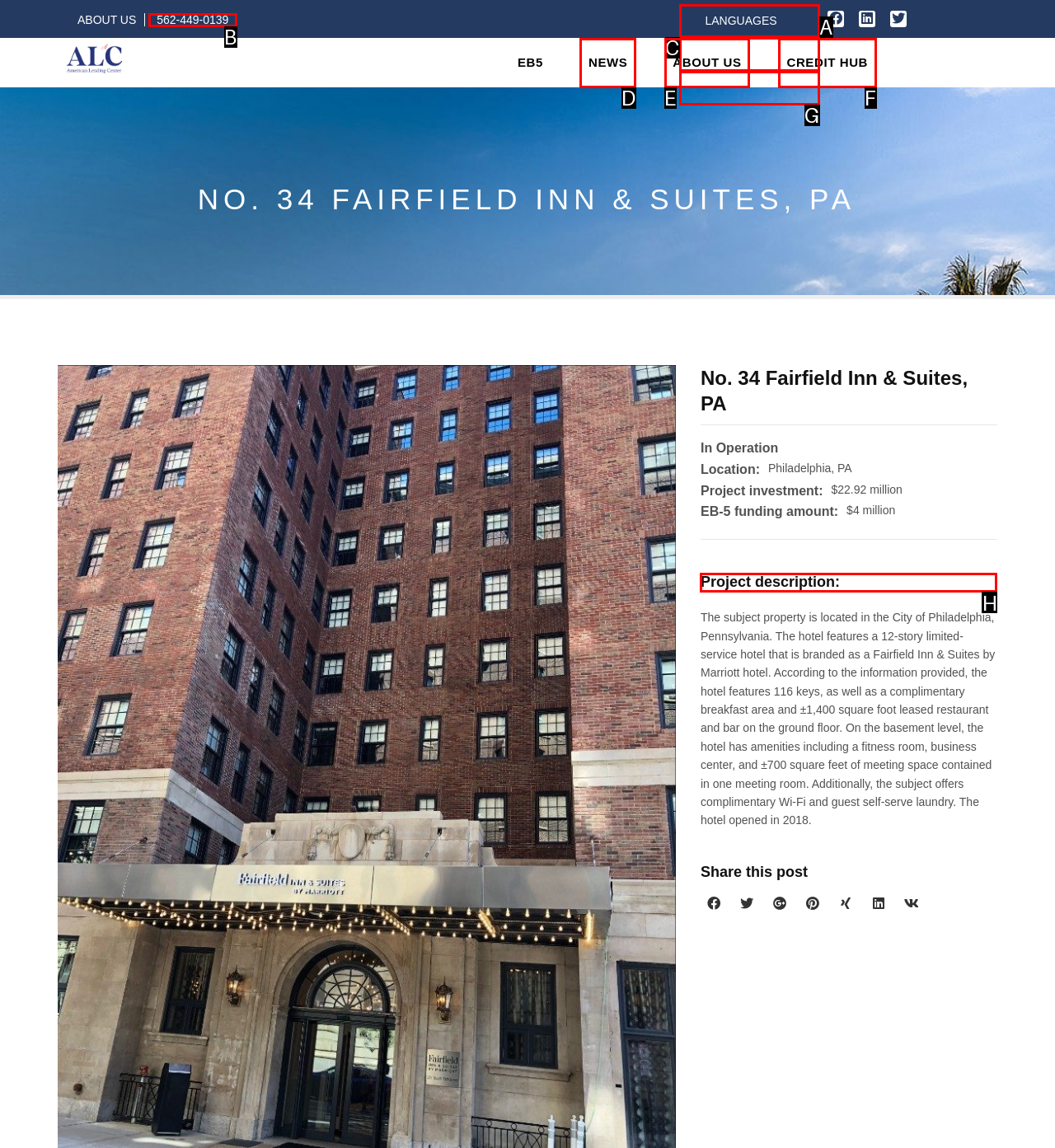Tell me which one HTML element I should click to complete this task: Read project description Answer with the option's letter from the given choices directly.

H